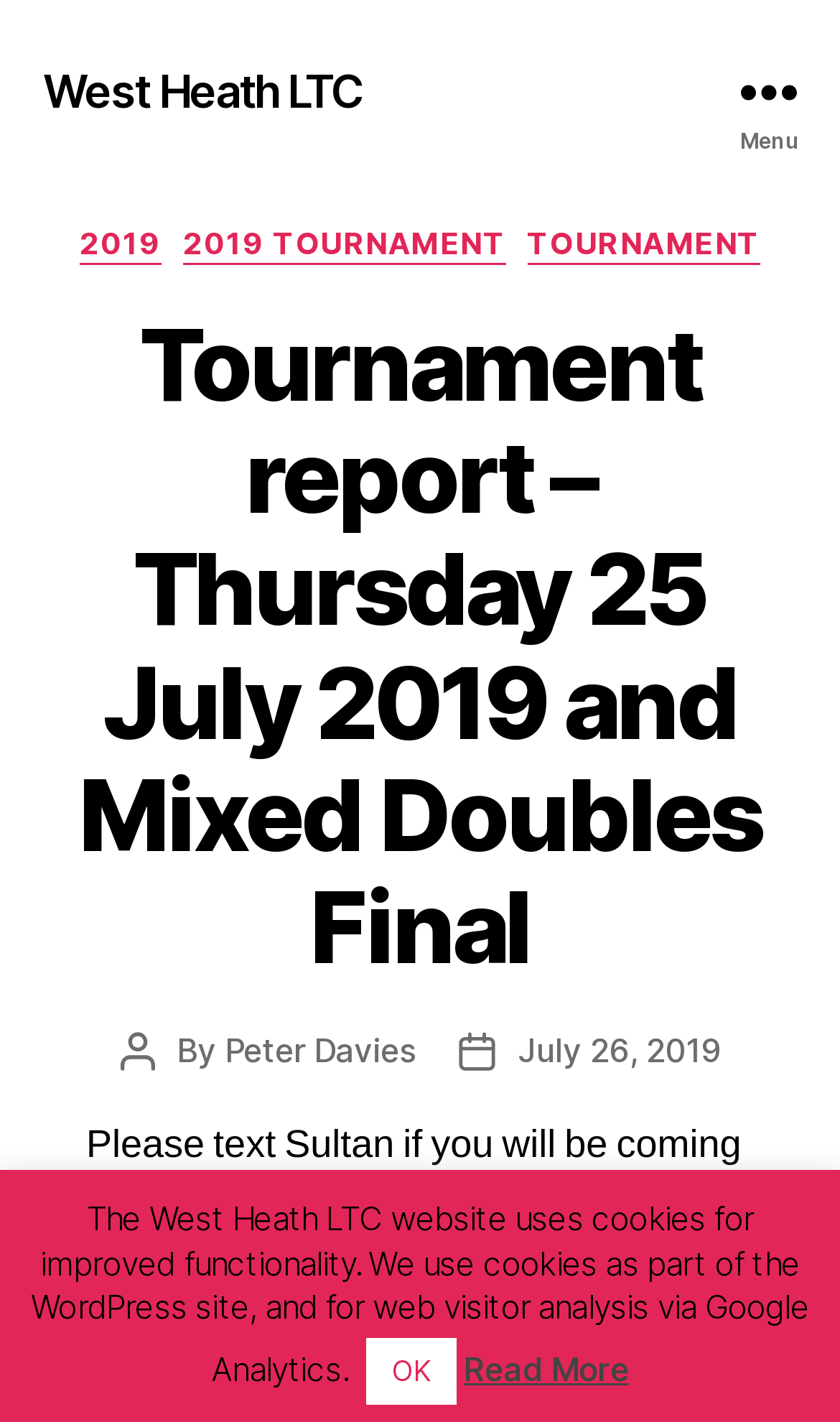Give a succinct answer to this question in a single word or phrase: 
What is the name of the tennis club?

West Heath LTC